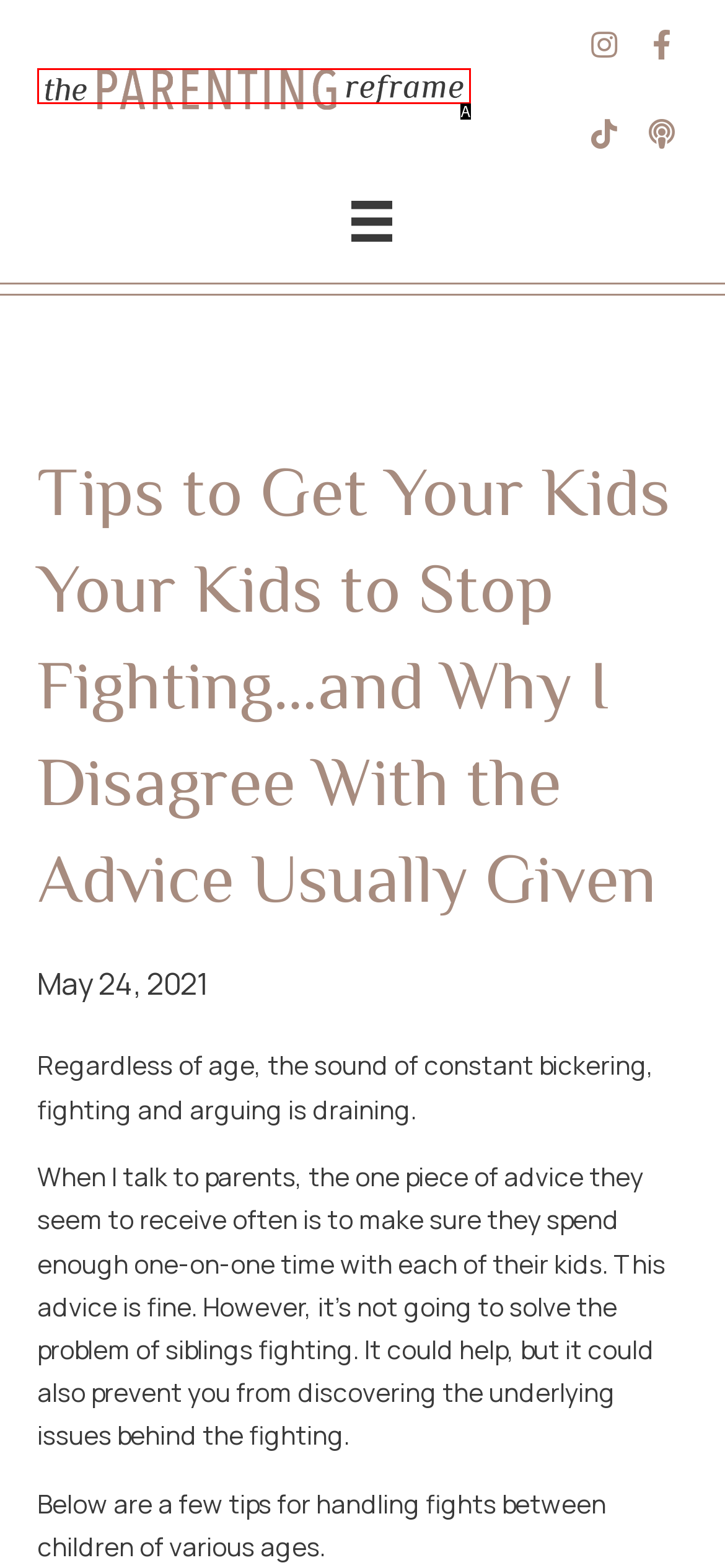Based on the description: alt="Logo-Horizontal3" title="Logo-Horizontal3", find the HTML element that matches it. Provide your answer as the letter of the chosen option.

A